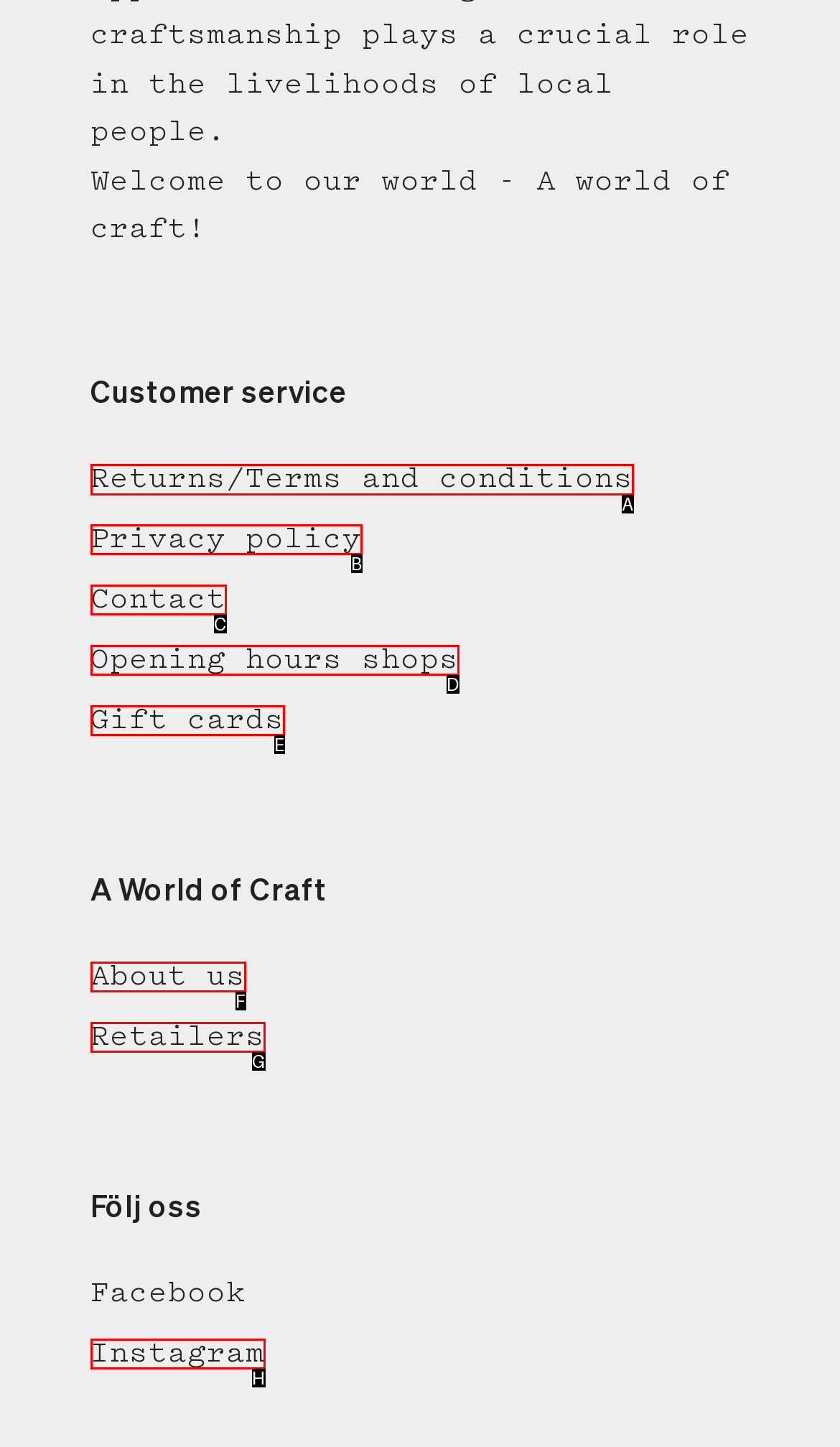Select the letter of the UI element that matches this task: Read about returns and terms and conditions
Provide the answer as the letter of the correct choice.

A